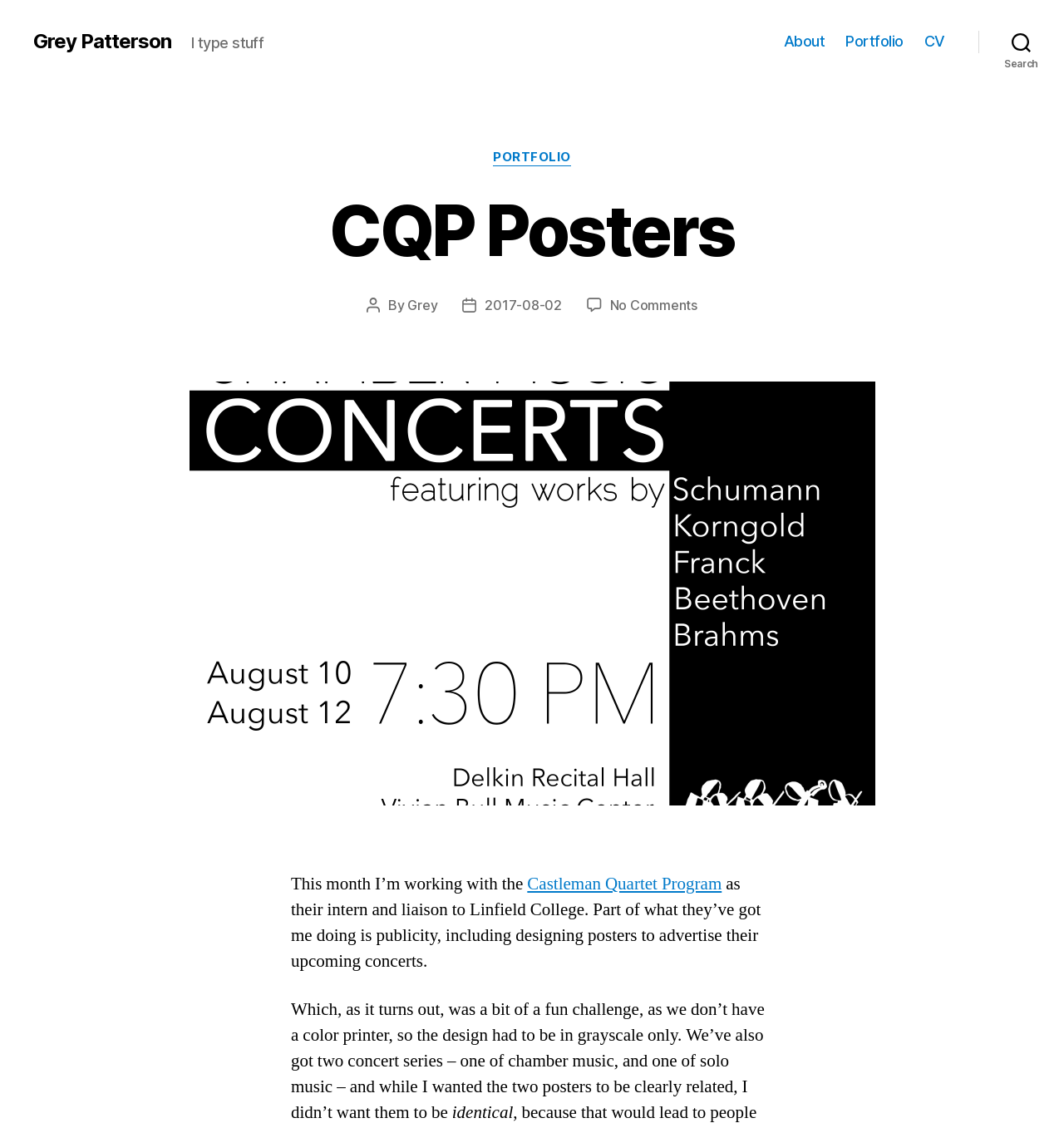Please predict the bounding box coordinates of the element's region where a click is necessary to complete the following instruction: "search for something". The coordinates should be represented by four float numbers between 0 and 1, i.e., [left, top, right, bottom].

[0.92, 0.021, 1.0, 0.053]